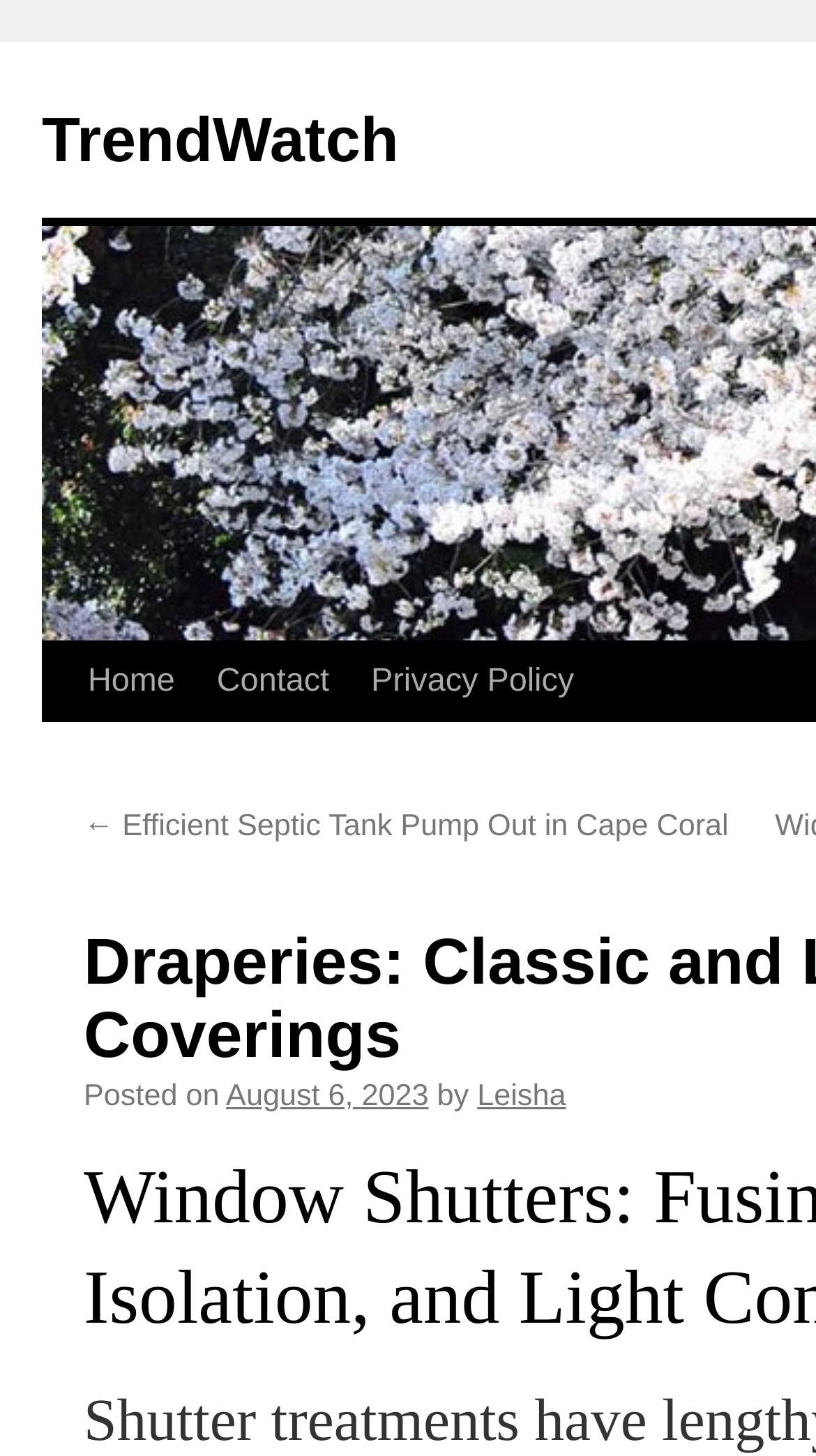Find the bounding box coordinates of the area to click in order to follow the instruction: "go to TrendWatch homepage".

[0.051, 0.073, 0.489, 0.121]